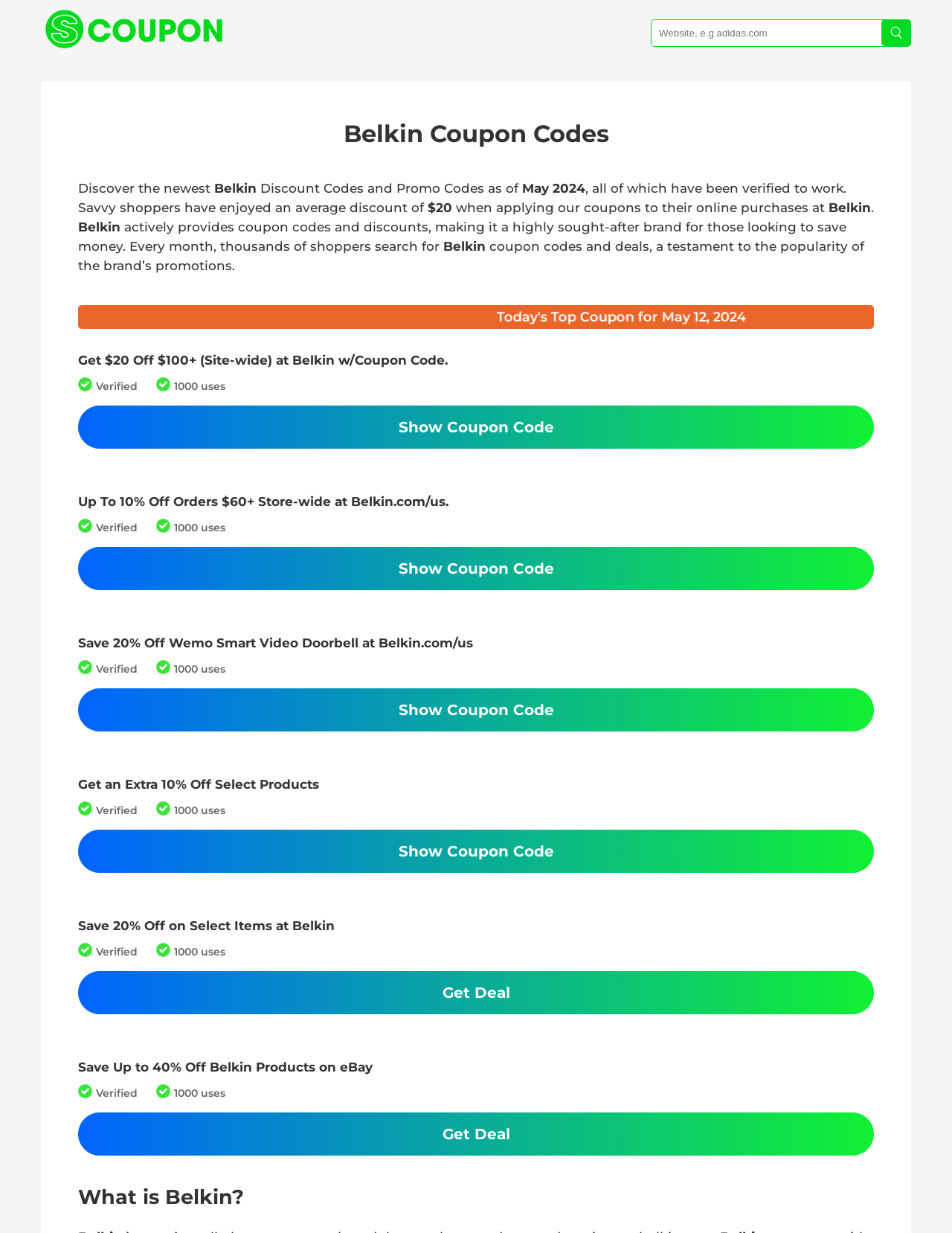With reference to the screenshot, provide a detailed response to the question below:
What is the average discount for Belkin shoppers?

According to the text on the webpage, 'Savvy shoppers have enjoyed an average discount of $20 when applying our coupons to their online purchases at Belkin.' This indicates that the average discount for Belkin shoppers is $20.